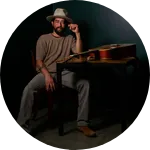Kindly respond to the following question with a single word or a brief phrase: 
What is placed next to the musician?

A guitar